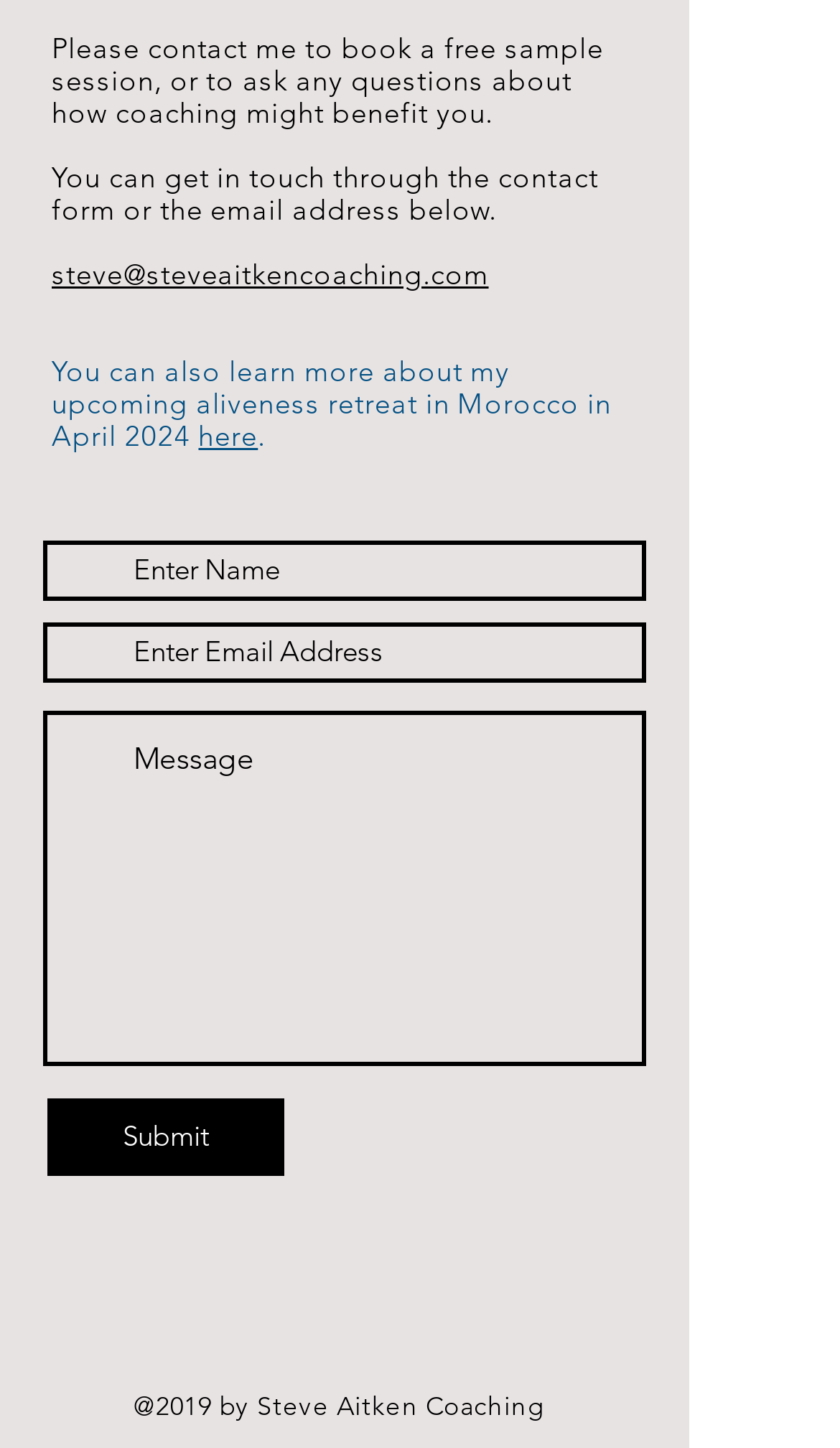Locate the bounding box of the UI element described in the following text: "aria-label="Enter Name" name="enter-name" placeholder="Enter Name"".

[0.051, 0.374, 0.769, 0.416]